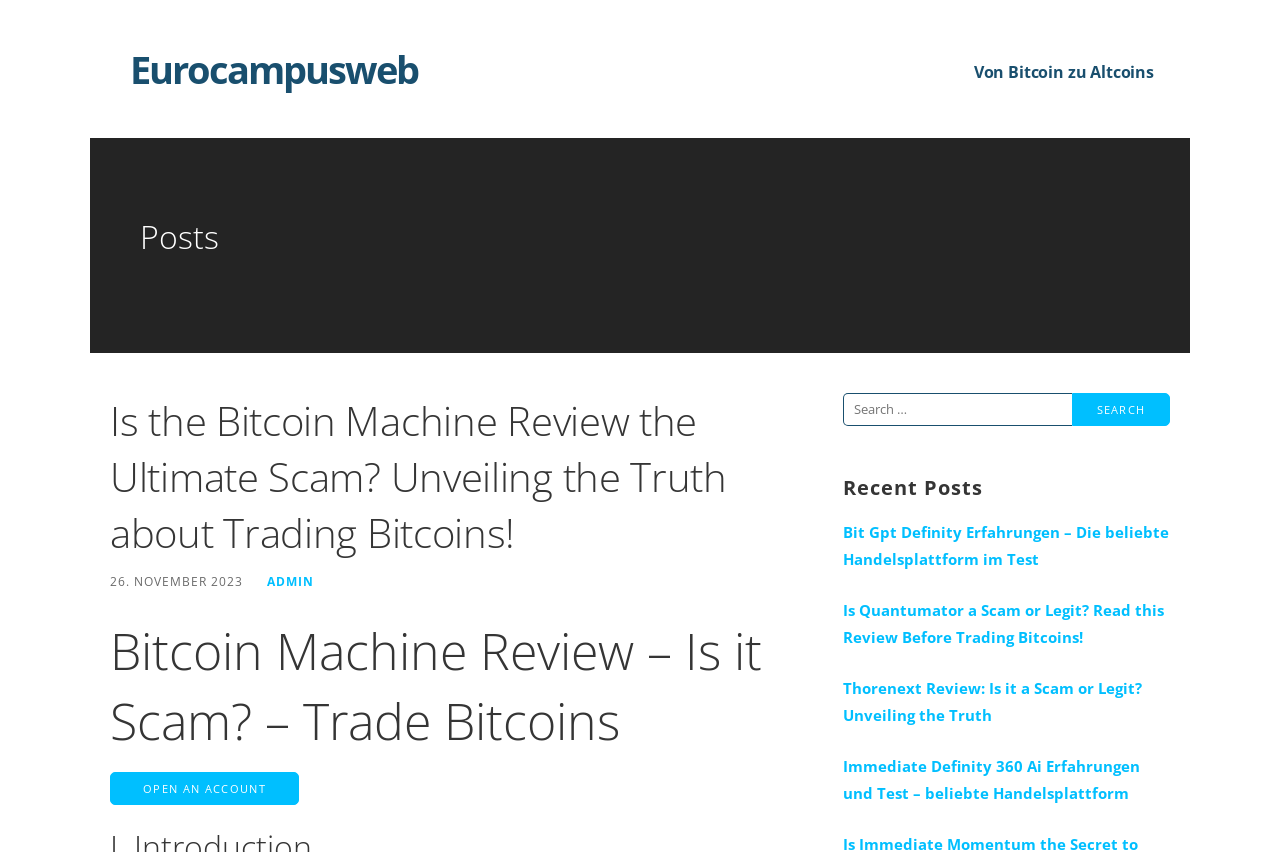Pinpoint the bounding box coordinates of the area that should be clicked to complete the following instruction: "Check the 'Recent Posts' section". The coordinates must be given as four float numbers between 0 and 1, i.e., [left, top, right, bottom].

[0.659, 0.556, 0.914, 0.589]